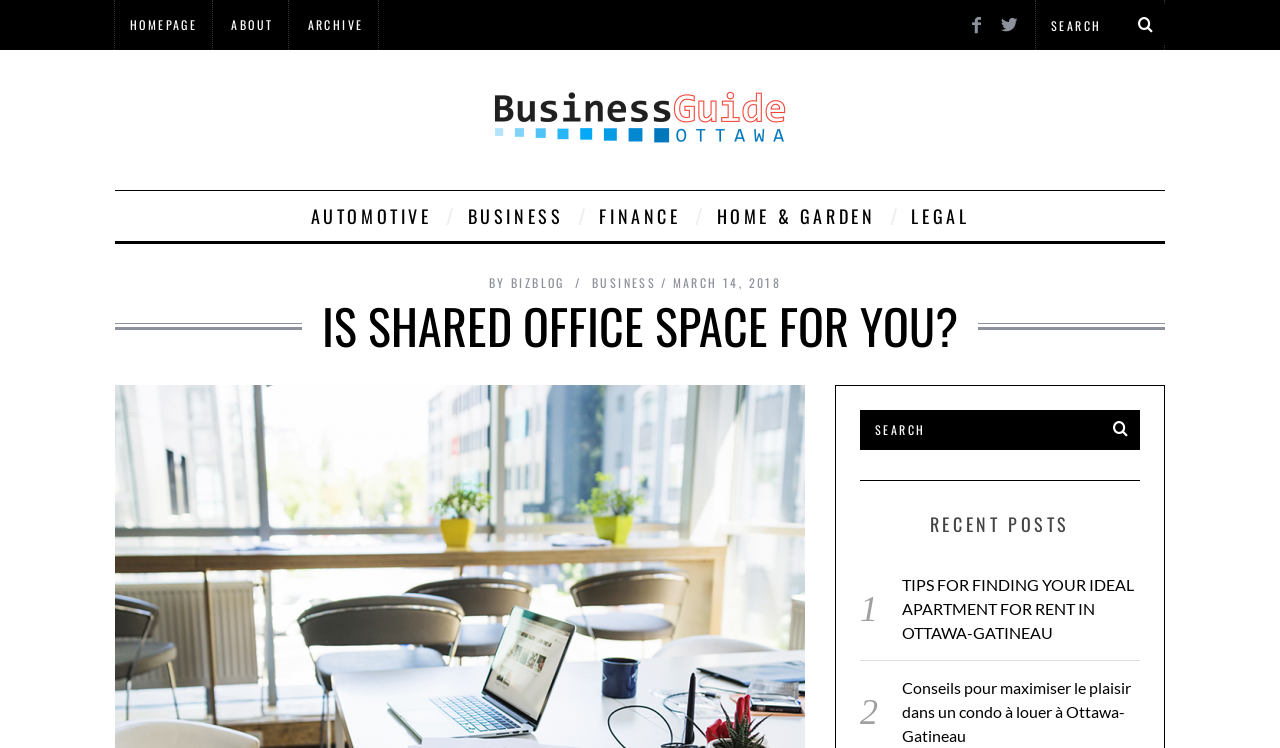Pinpoint the bounding box coordinates of the clickable element needed to complete the instruction: "check recent posts". The coordinates should be provided as four float numbers between 0 and 1: [left, top, right, bottom].

[0.672, 0.683, 0.891, 0.719]